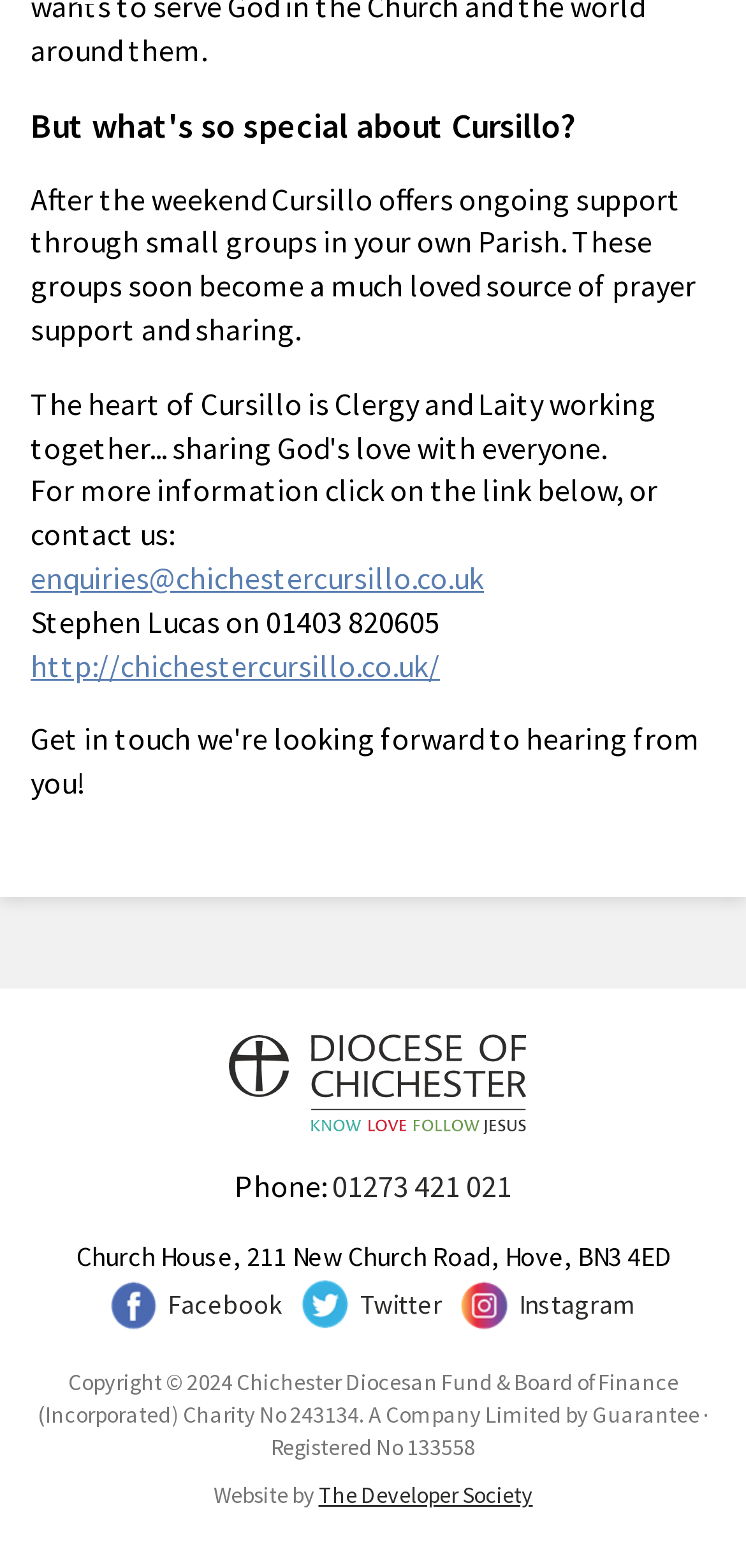Can you pinpoint the bounding box coordinates for the clickable element required for this instruction: "Click on the link to contact us via email"? The coordinates should be four float numbers between 0 and 1, i.e., [left, top, right, bottom].

[0.041, 0.356, 0.649, 0.381]